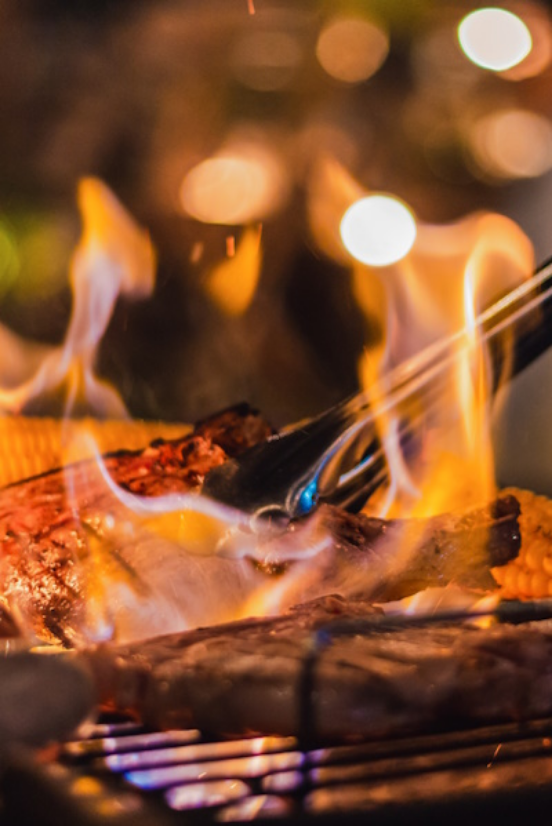Create an extensive caption that includes all significant details of the image.

A vibrant barbecue scene unfolds as flames dance around succulent cuts of meat, enhancing their rich flavors. The image captures a close-up view of the grilling process, showcasing the glistening, charred exterior of the meats, including steaks and drumsticks, amid smoldering embers. A pair of tongs, confidently wielded, delicately maneuvers the sizzling food, adding an element of skill and mastery to the dynamic atmosphere. The fiery backdrop is alive with the warmth of the flame and the aroma of cooking, evoking feelings of camaraderie and the joy of outdoor feasting. This visually striking moment embodies the essence of barbecuing, celebrating both the art of cooking and the allure of gathering around the grill.